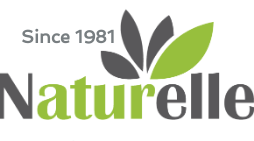Based on the image, please elaborate on the answer to the following question:
What does the phrase 'Since 1981' represent?

The phrase 'Since 1981' is displayed above the brand name, highlighting the long-standing history and reliability of the brand in the organic market, showcasing the brand's commitment to quality and organic living.